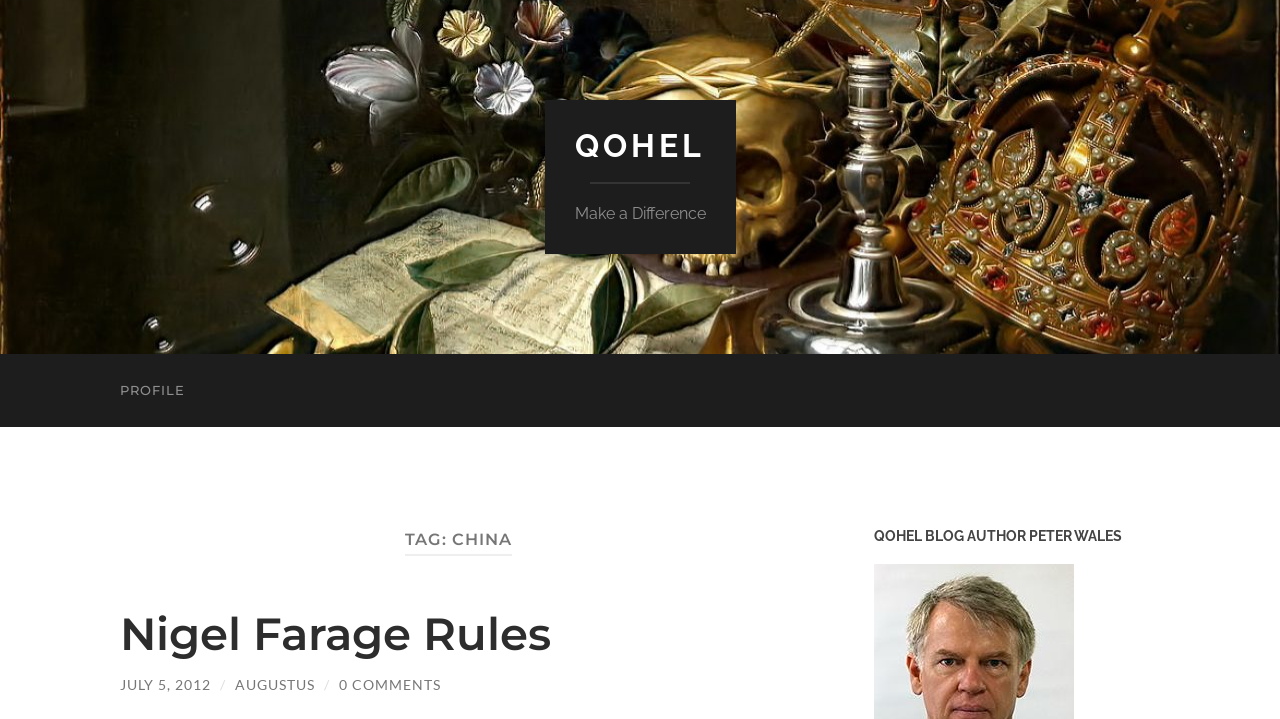Provide the bounding box coordinates of the UI element that matches the description: "Privacy Policy".

None